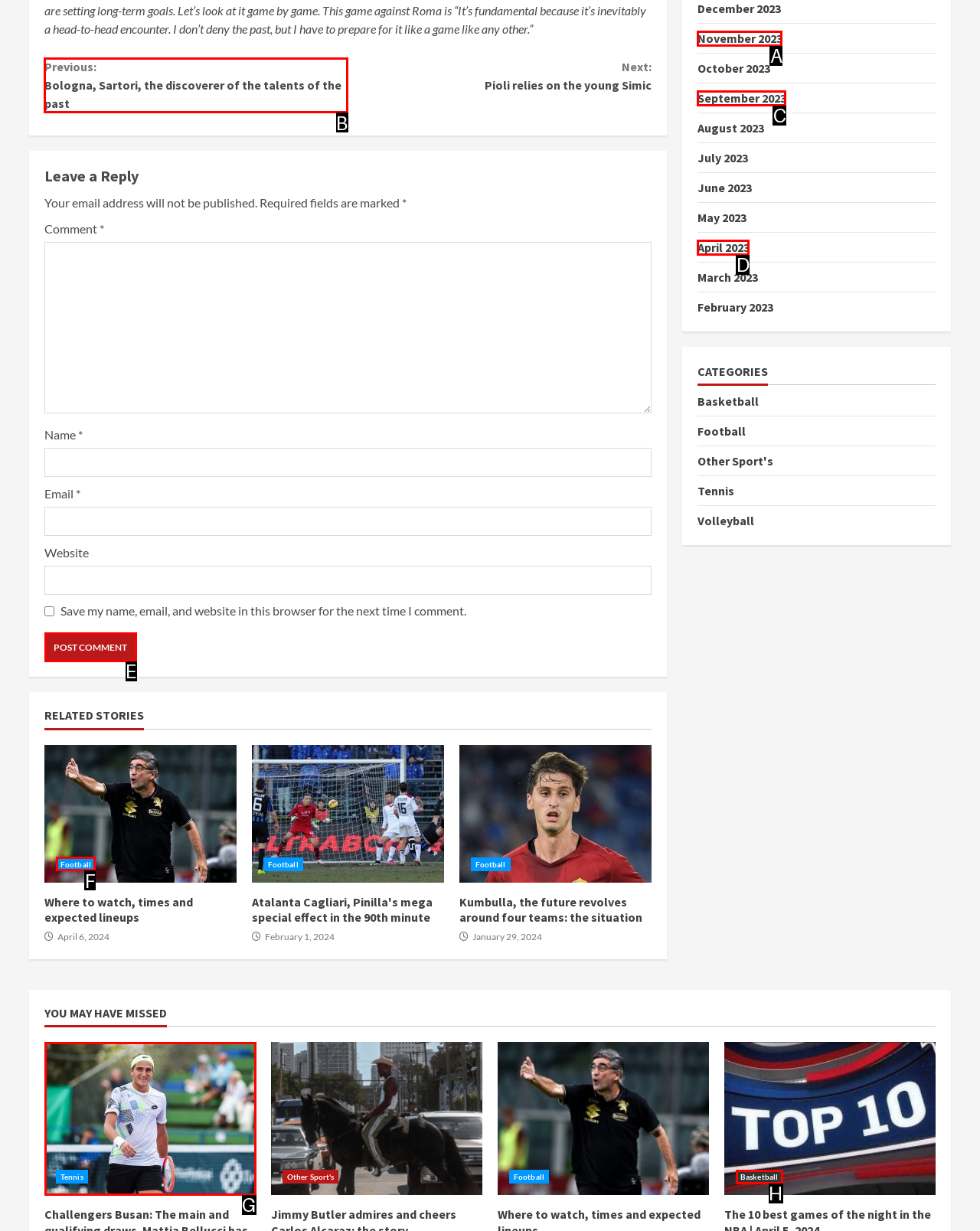Which HTML element should be clicked to complete the following task: Click the 'Previous: Bologna, Sartori, the discoverer of the talents of the past' link?
Answer with the letter corresponding to the correct choice.

B